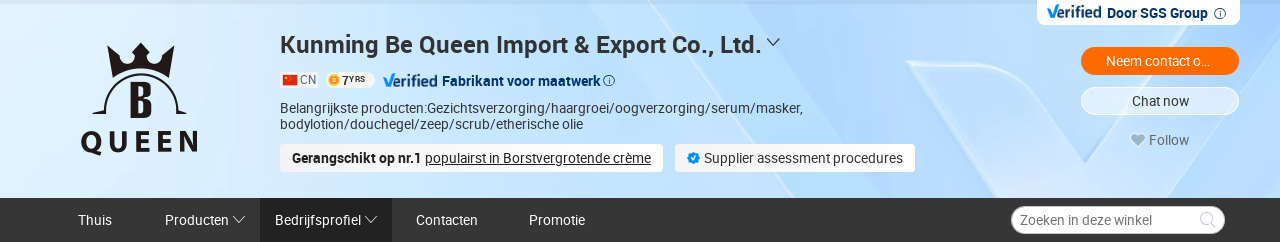Refer to the image and offer a detailed explanation in response to the question: What is the company's primary product range?

The image highlights that the company's primary products encompass a range of beauty and personal care items, including facial care, hair growth, eye care, serums, masks, body lotions, shower gels, soaps, scrubs, and essential oils.